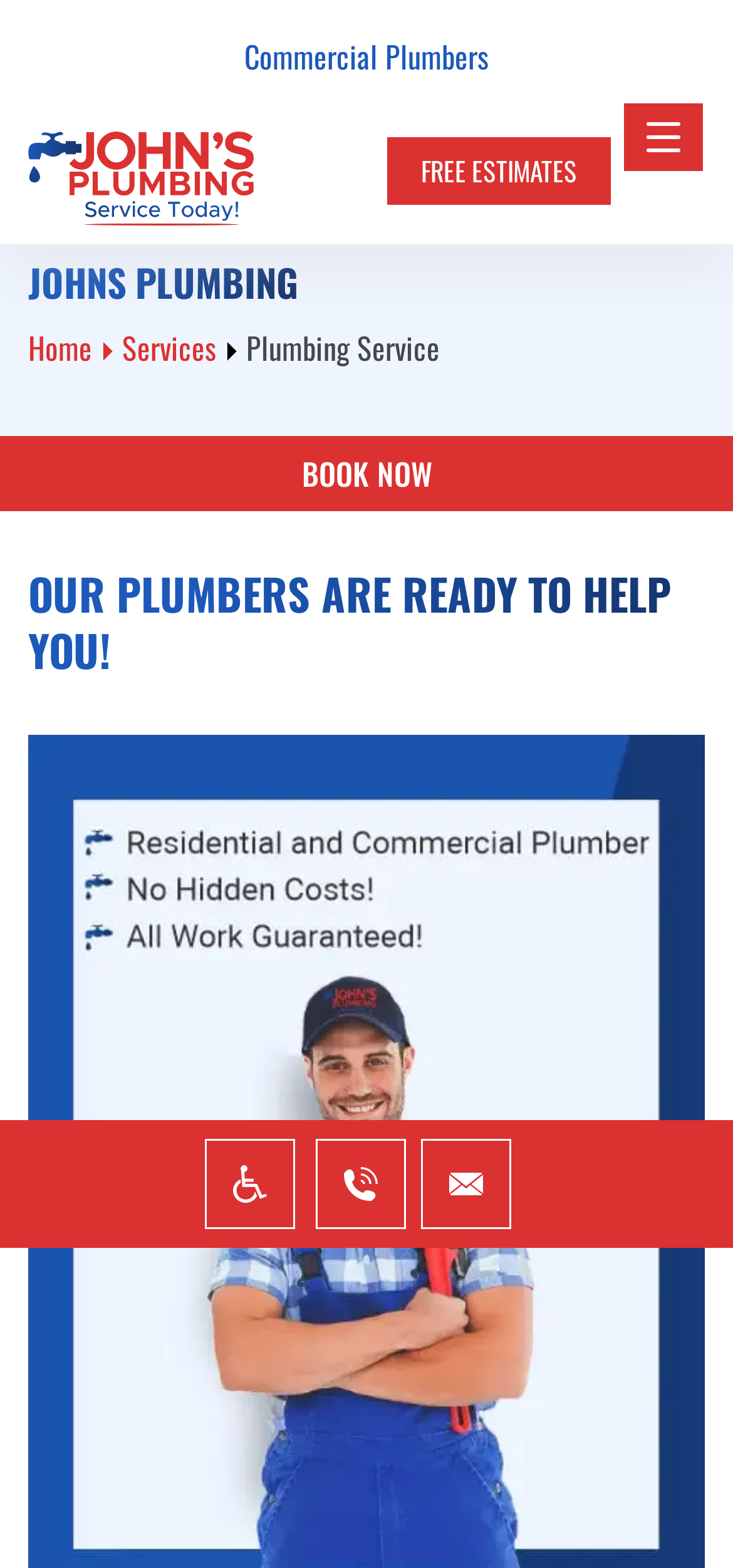Determine the bounding box coordinates for the area that should be clicked to carry out the following instruction: "Click on 'FREE ESTIMATES'".

[0.528, 0.087, 0.833, 0.131]